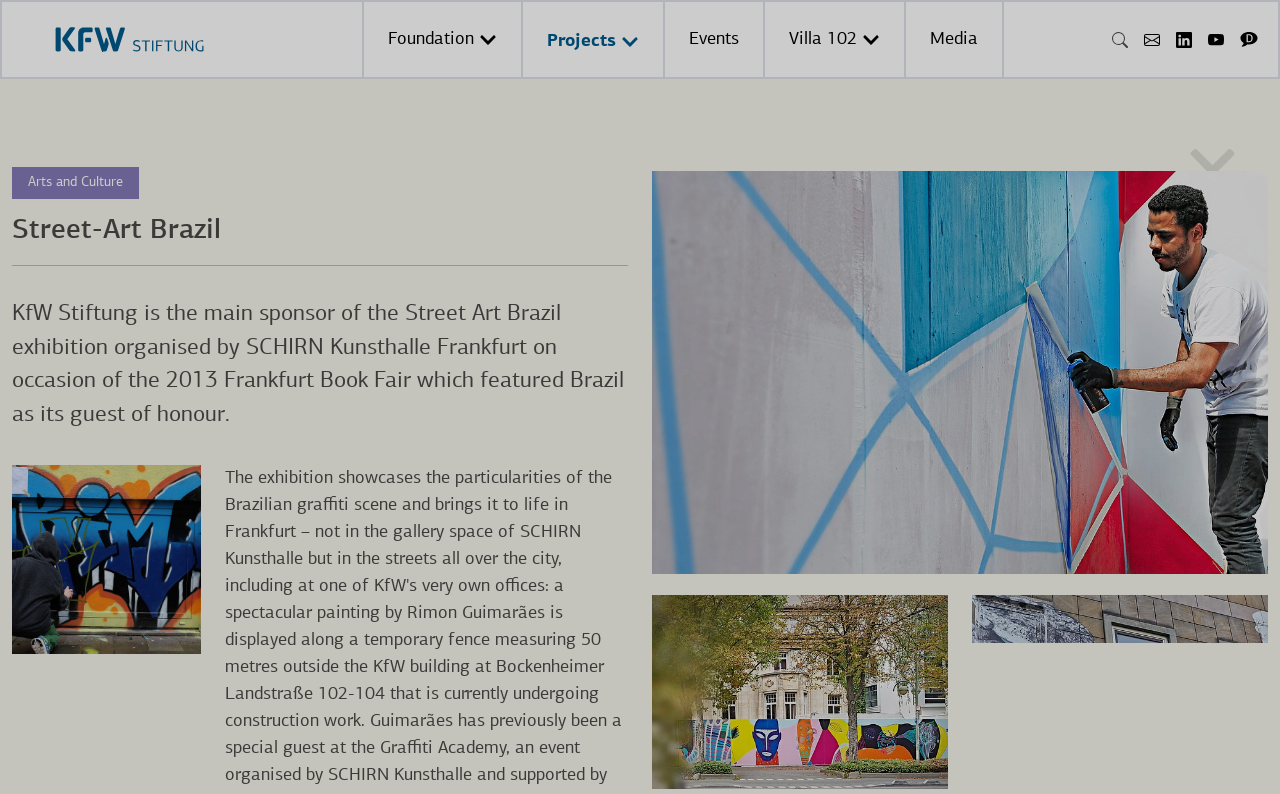Please specify the bounding box coordinates in the format (top-left x, top-left y, bottom-right x, bottom-right y), with all values as floating point numbers between 0 and 1. Identify the bounding box of the UI element described by: Arts and Culture

[0.009, 0.21, 0.109, 0.251]